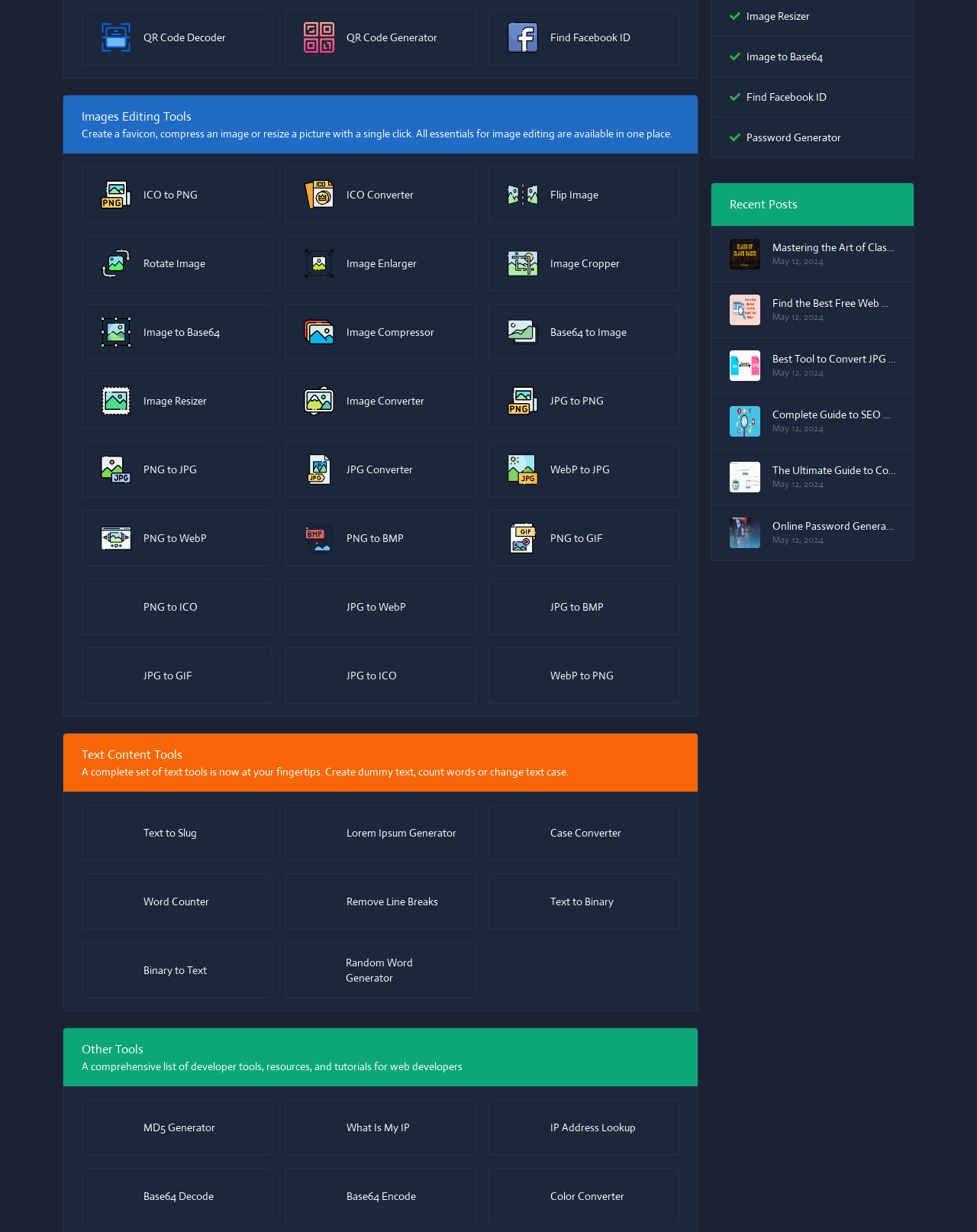Pinpoint the bounding box coordinates of the area that must be clicked to complete this instruction: "Convert ICO to PNG".

[0.292, 0.135, 0.487, 0.181]